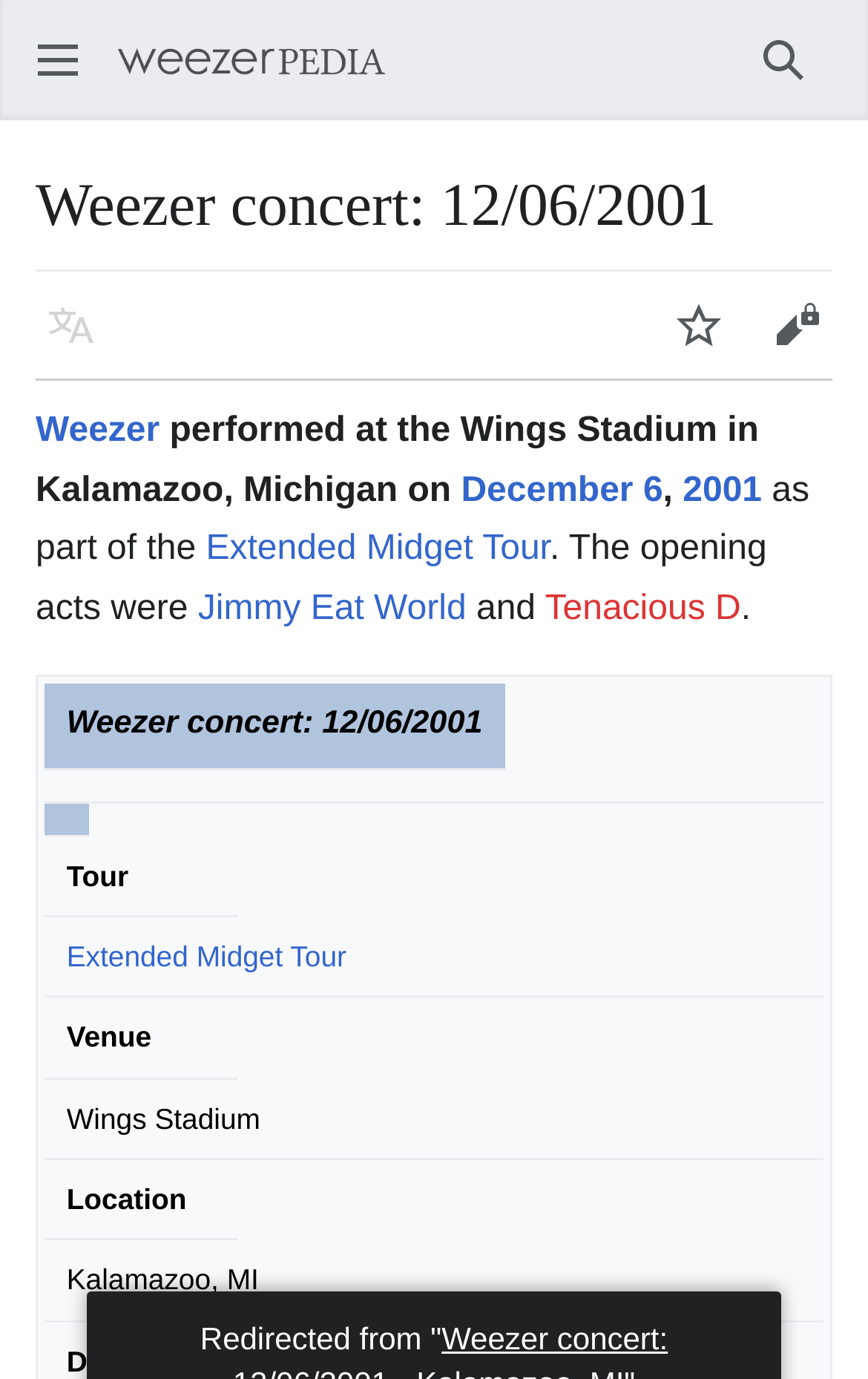Based on the element description: "Extended Midget Tour", identify the bounding box coordinates for this UI element. The coordinates must be four float numbers between 0 and 1, listed as [left, top, right, bottom].

[0.237, 0.385, 0.633, 0.412]